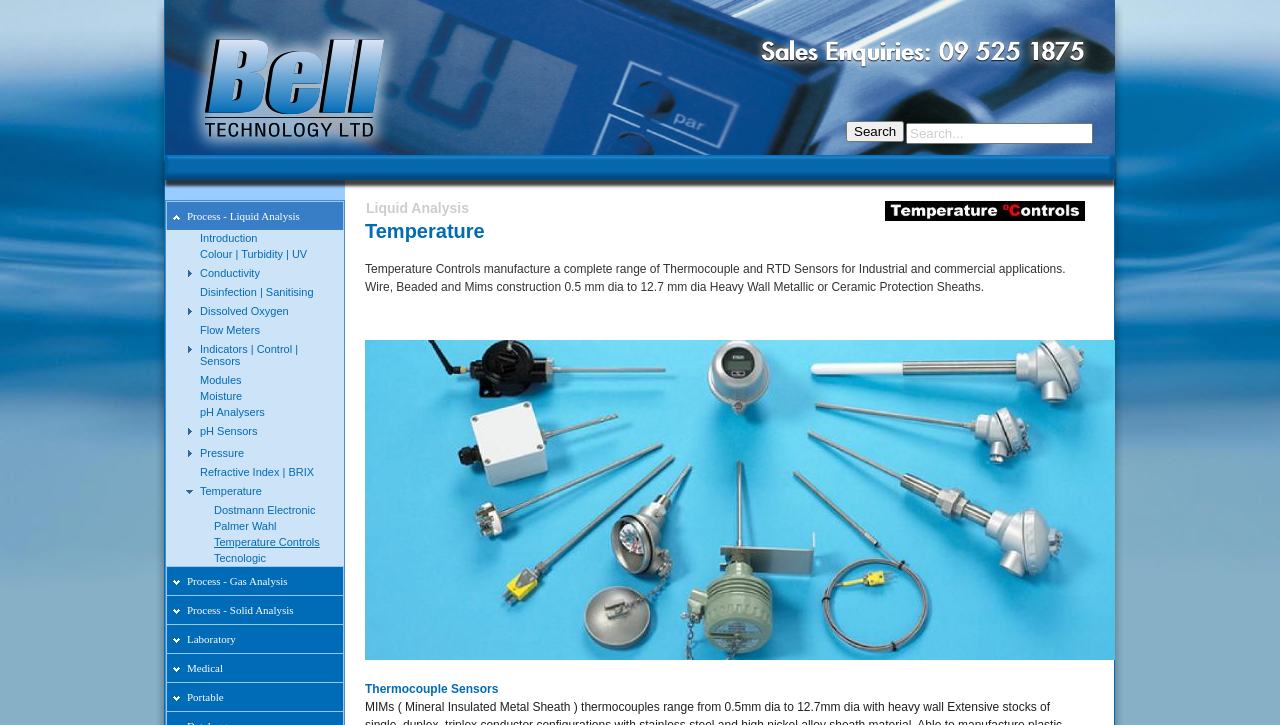Please identify the bounding box coordinates of the element's region that I should click in order to complete the following instruction: "View Temperature Controls". The bounding box coordinates consist of four float numbers between 0 and 1, i.e., [left, top, right, bottom].

[0.152, 0.737, 0.269, 0.759]